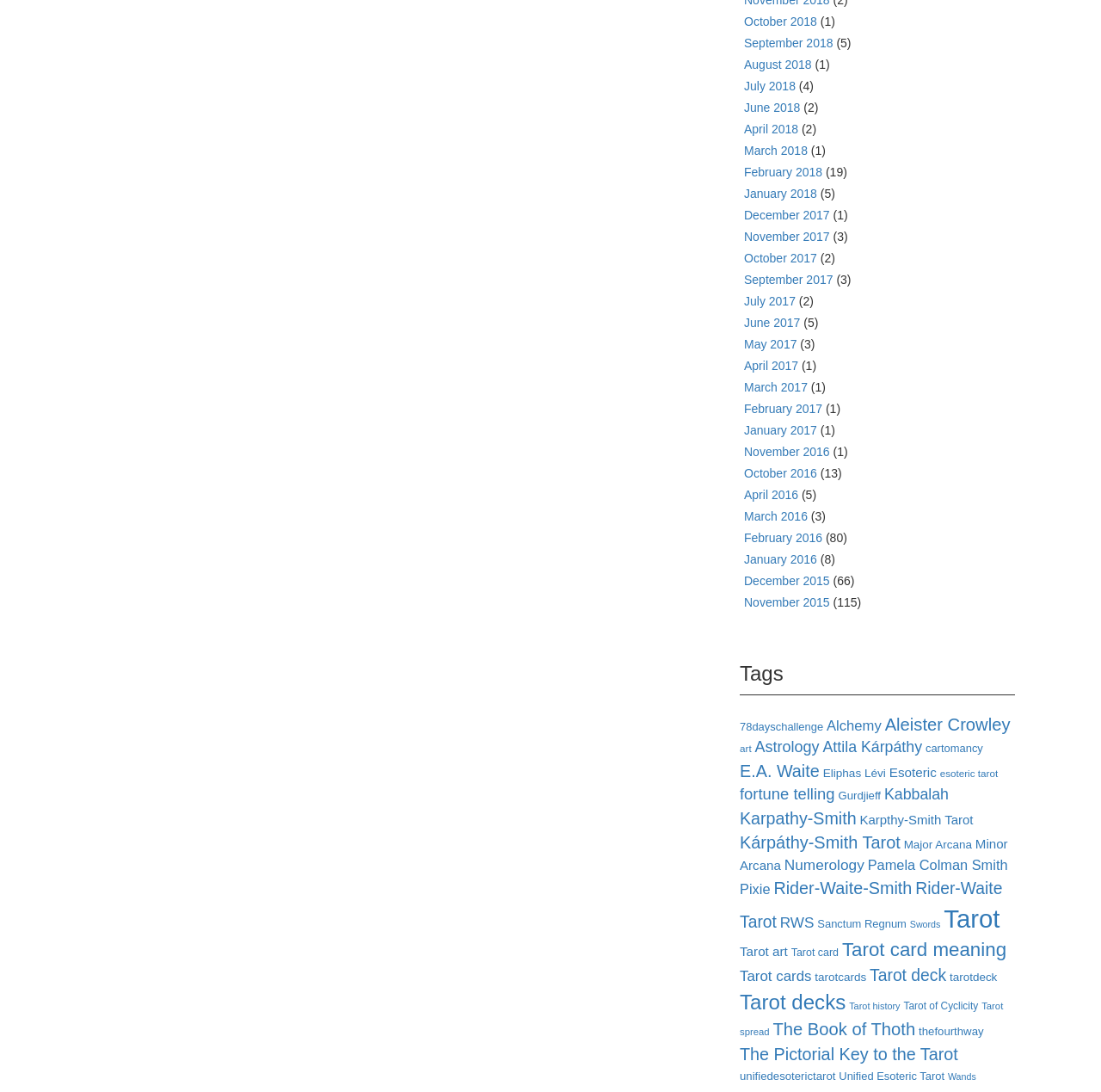Predict the bounding box coordinates of the UI element that matches this description: "The Book of Thoth". The coordinates should be in the format [left, top, right, bottom] with each value between 0 and 1.

[0.702, 0.934, 0.831, 0.951]